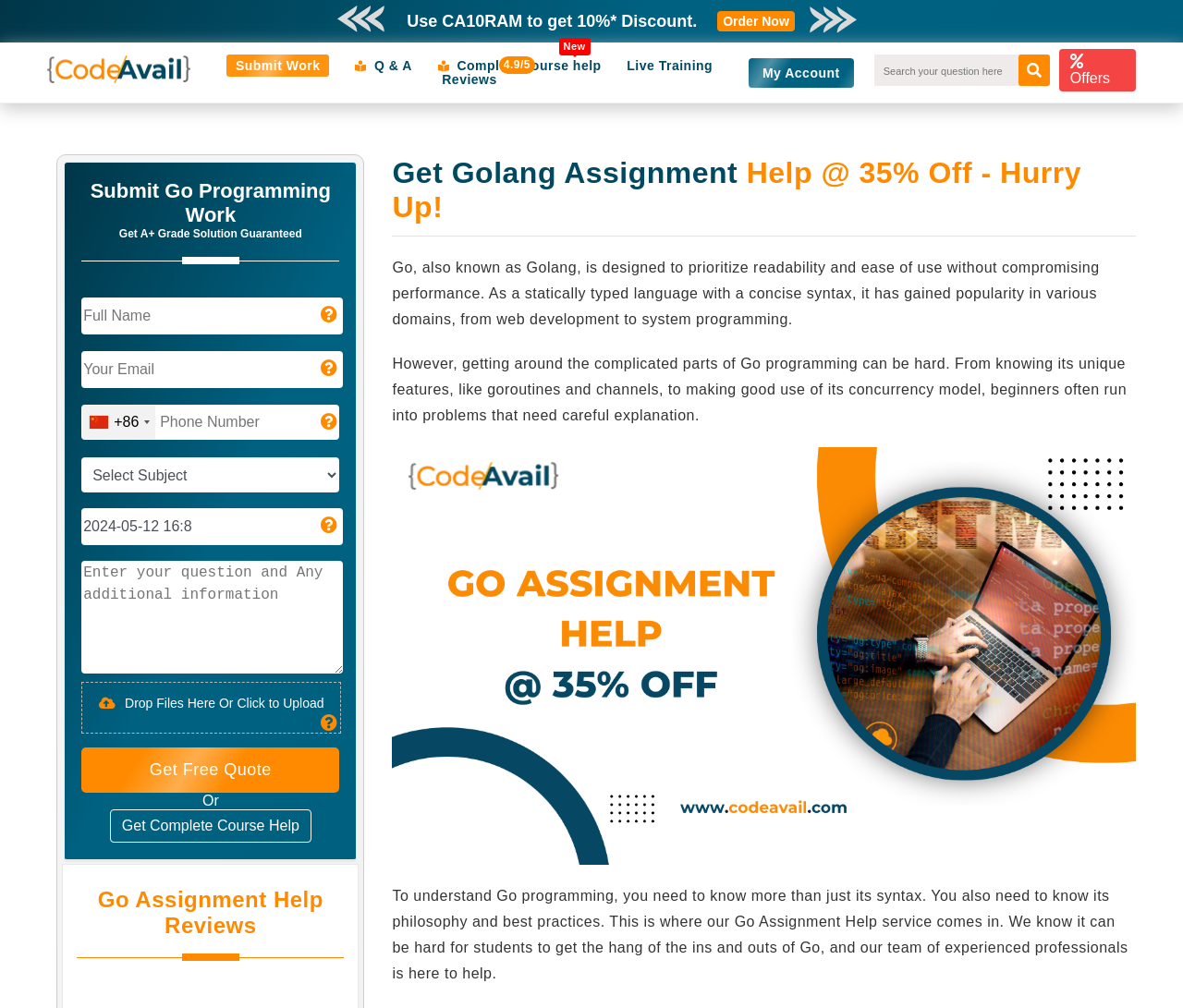Please provide a comprehensive response to the question below by analyzing the image: 
What is the discount offered on Go Assignment Help?

The discount is mentioned in the heading 'Get Golang Assignment Help @ 35% Off - Hurry Up!' which indicates that the Go Assignment Help service is currently offering a 35% discount.